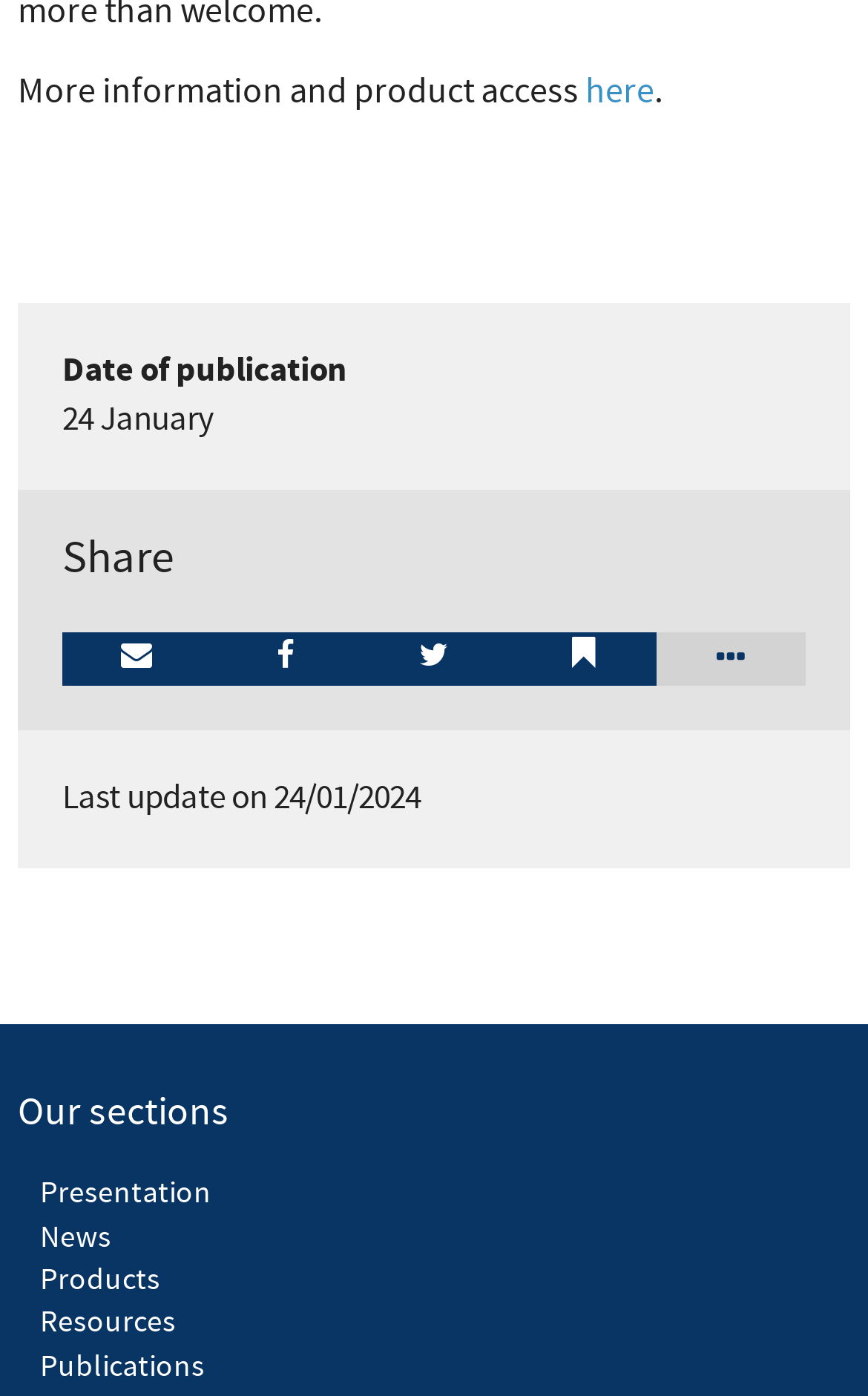Determine the bounding box coordinates of the clickable region to execute the instruction: "Click on 'here' for more information and product access". The coordinates should be four float numbers between 0 and 1, denoted as [left, top, right, bottom].

[0.674, 0.05, 0.754, 0.081]